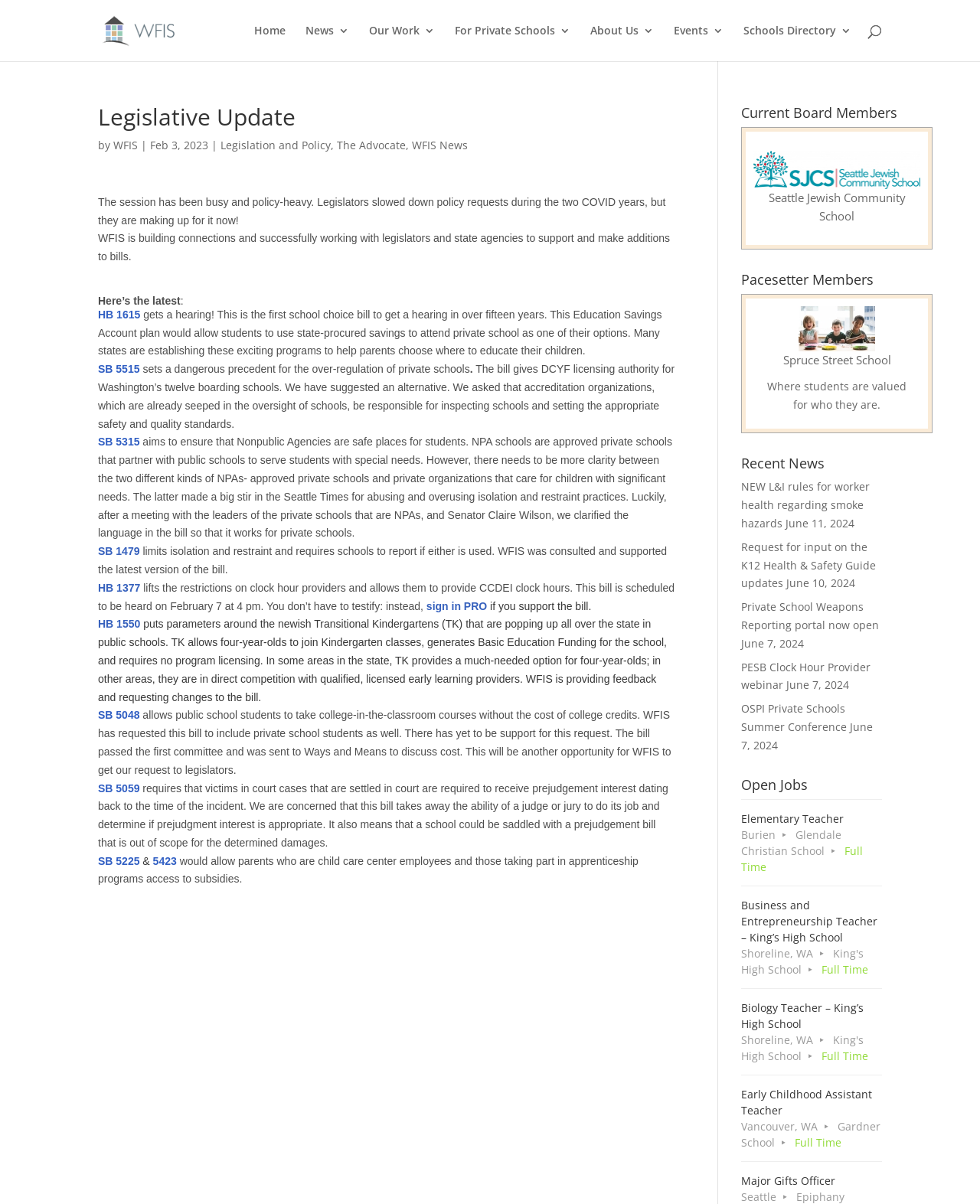What is the purpose of the bill HB 1615?
Use the screenshot to answer the question with a single word or phrase.

Education Savings Account plan